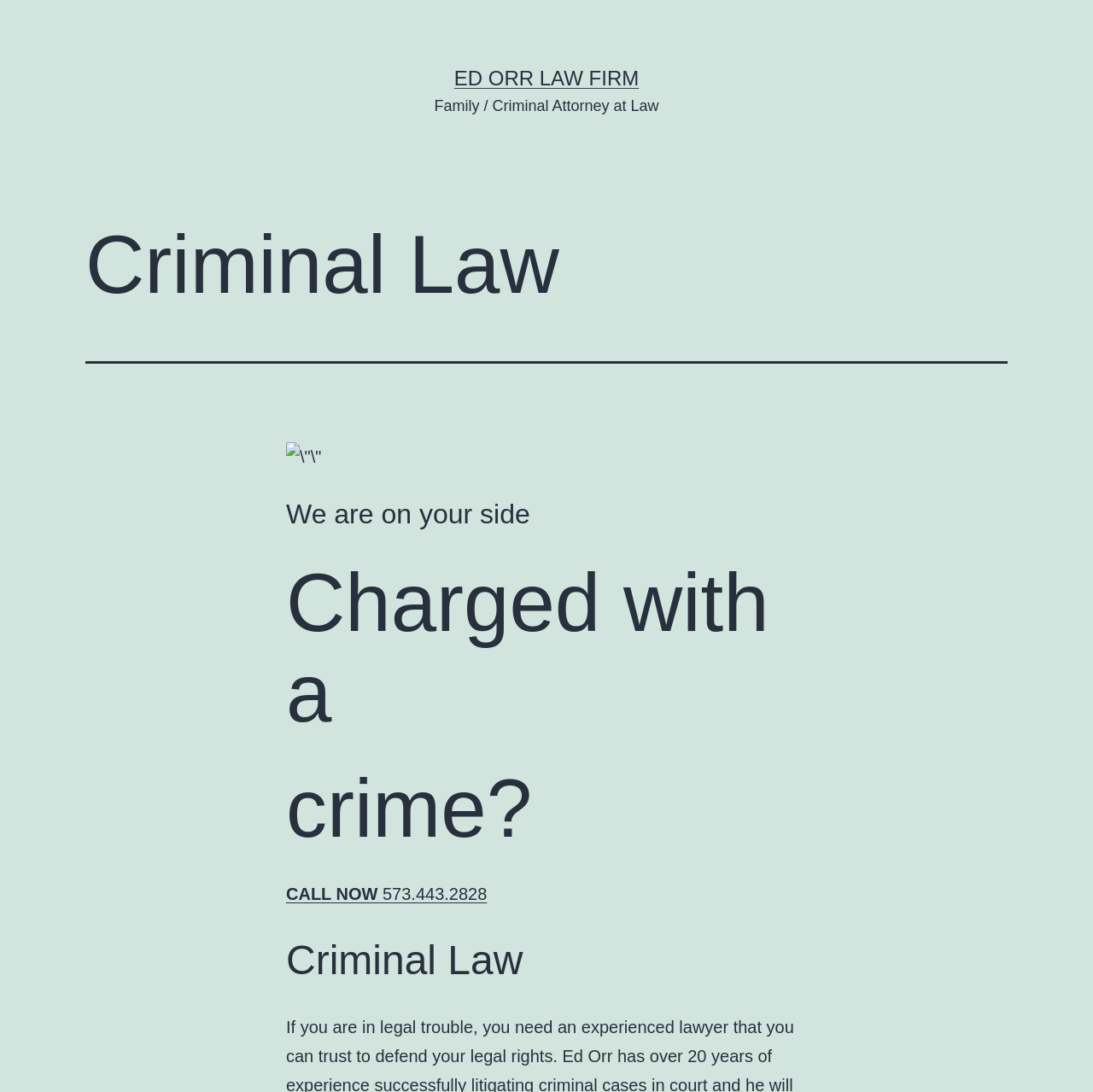Answer succinctly with a single word or phrase:
What is the firm's slogan?

We are on your side